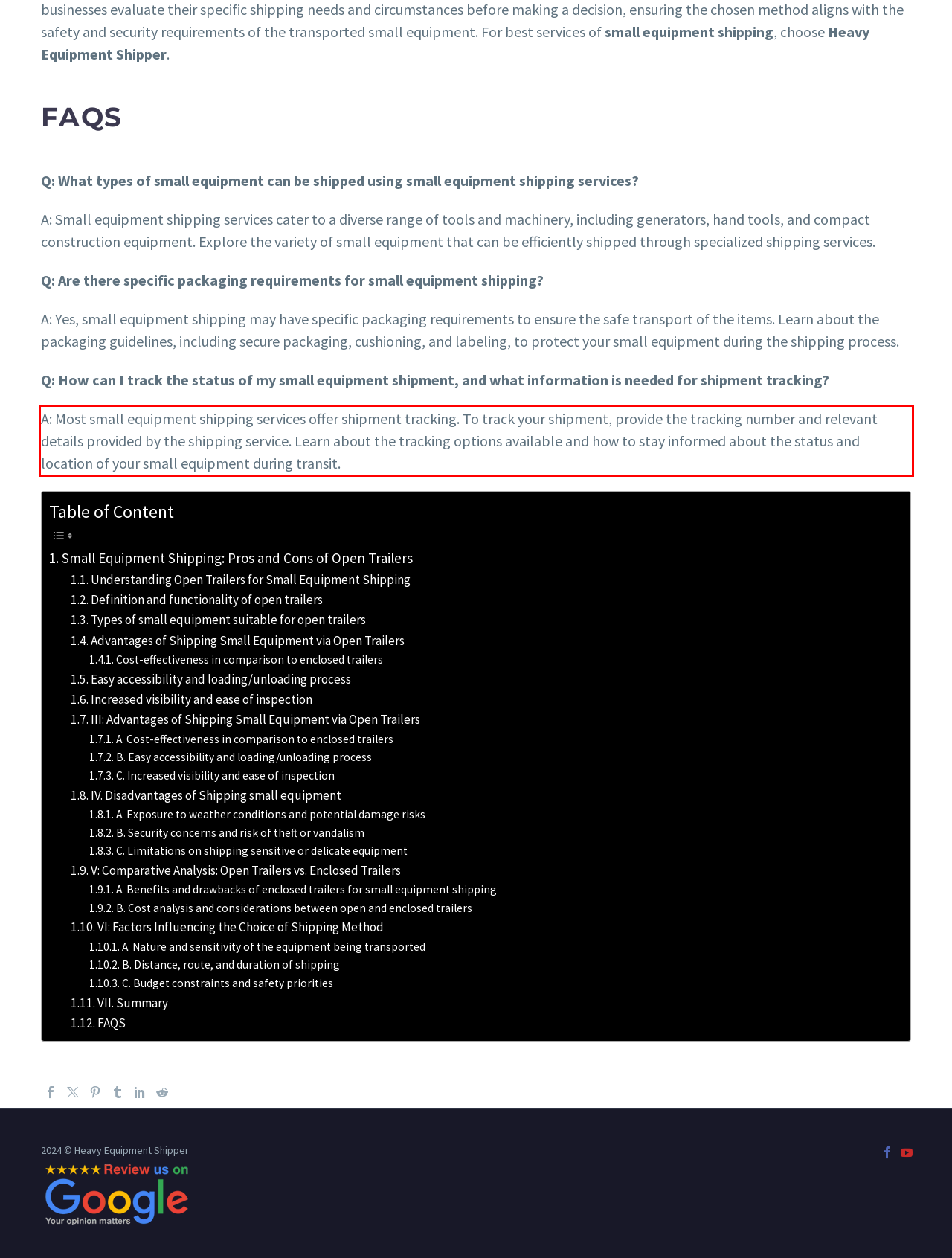In the given screenshot, locate the red bounding box and extract the text content from within it.

A: Most small equipment shipping services offer shipment tracking. To track your shipment, provide the tracking number and relevant details provided by the shipping service. Learn about the tracking options available and how to stay informed about the status and location of your small equipment during transit.